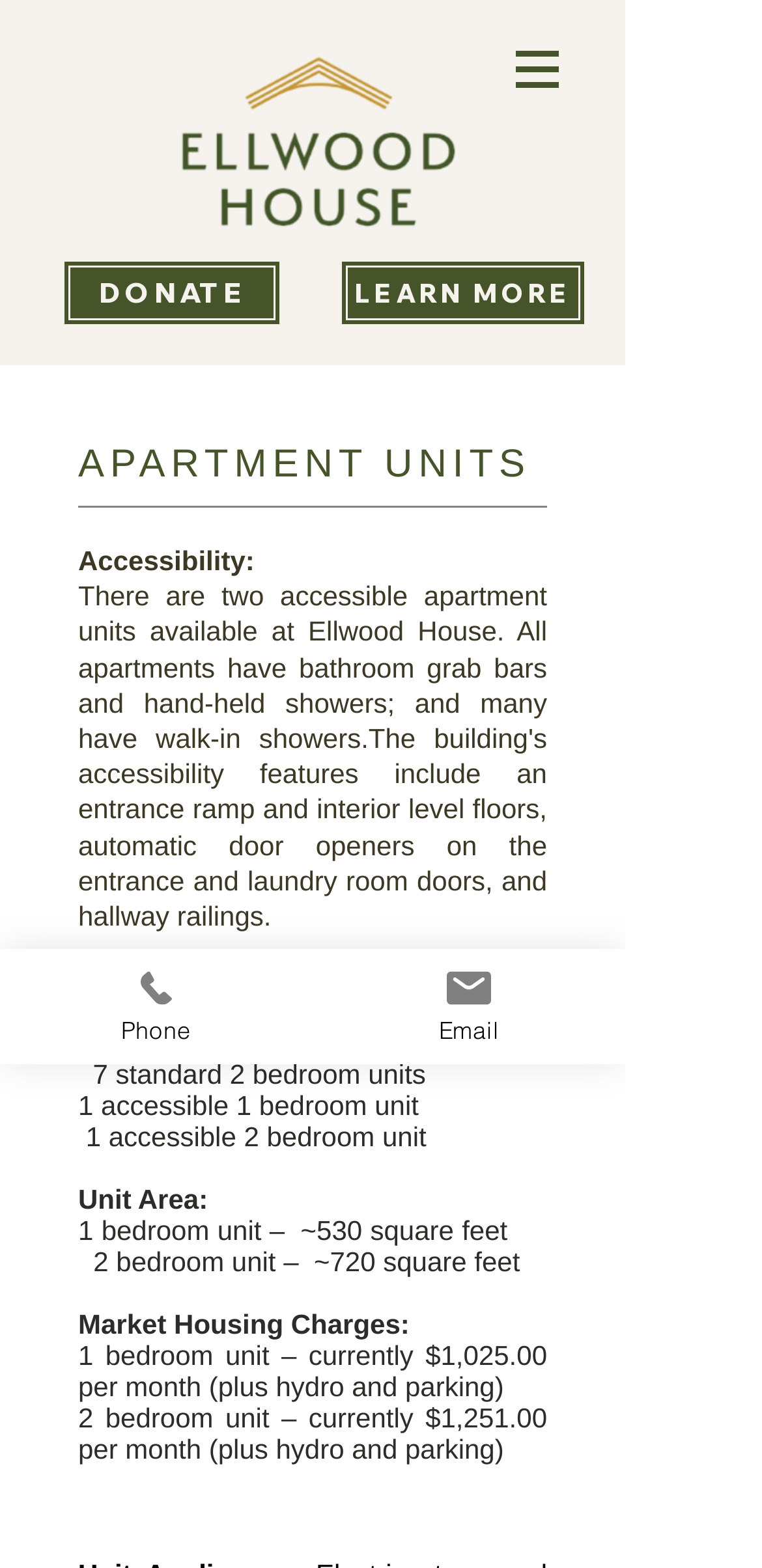How can I contact the apartment complex?
Give a detailed explanation using the information visible in the image.

I found the answer by looking at the bottom of the page, where there are links to 'Phone' and 'Email'.